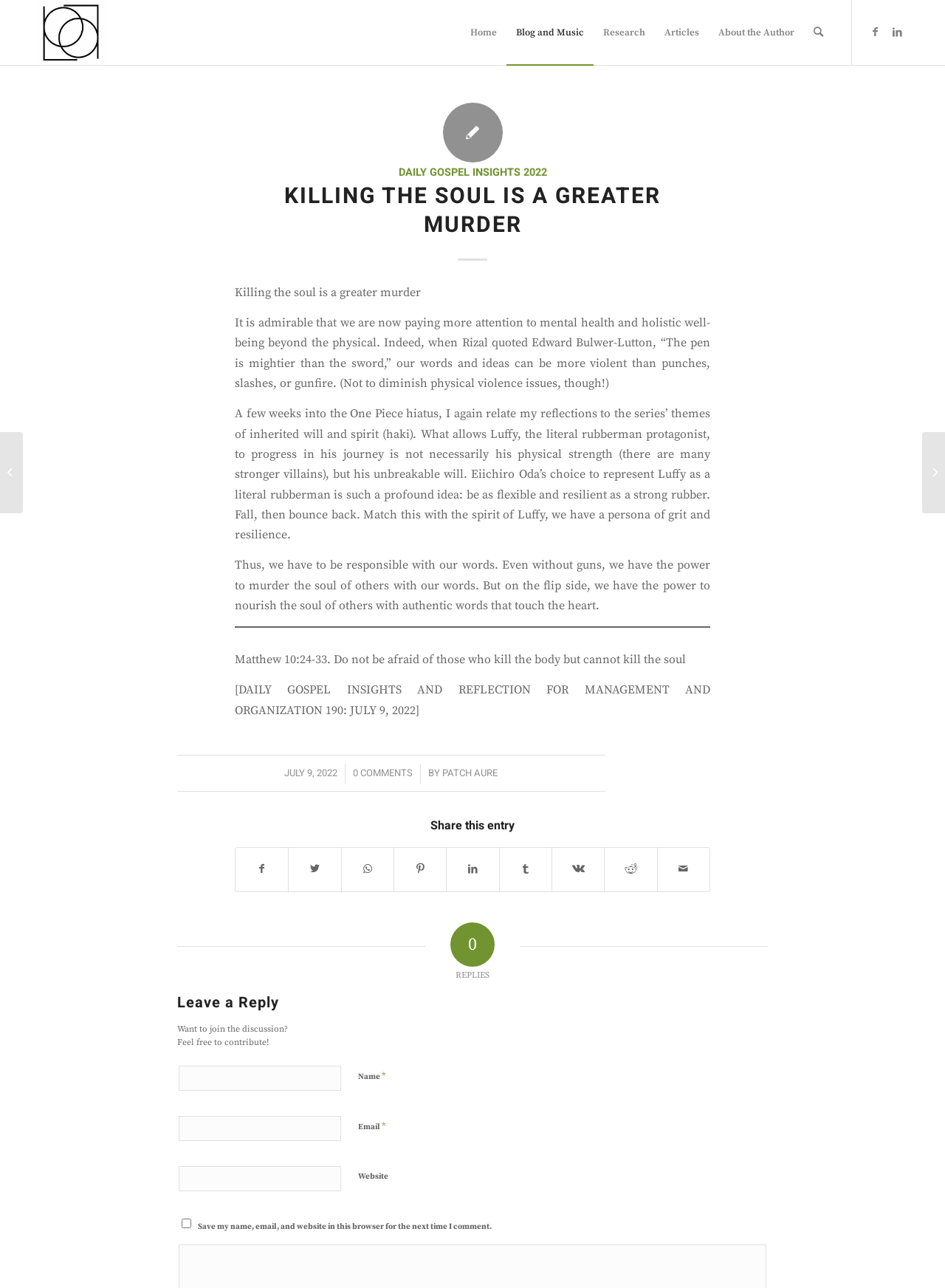Select the bounding box coordinates of the element I need to click to carry out the following instruction: "Click on the Link to LinkedIn".

[0.938, 0.016, 0.961, 0.033]